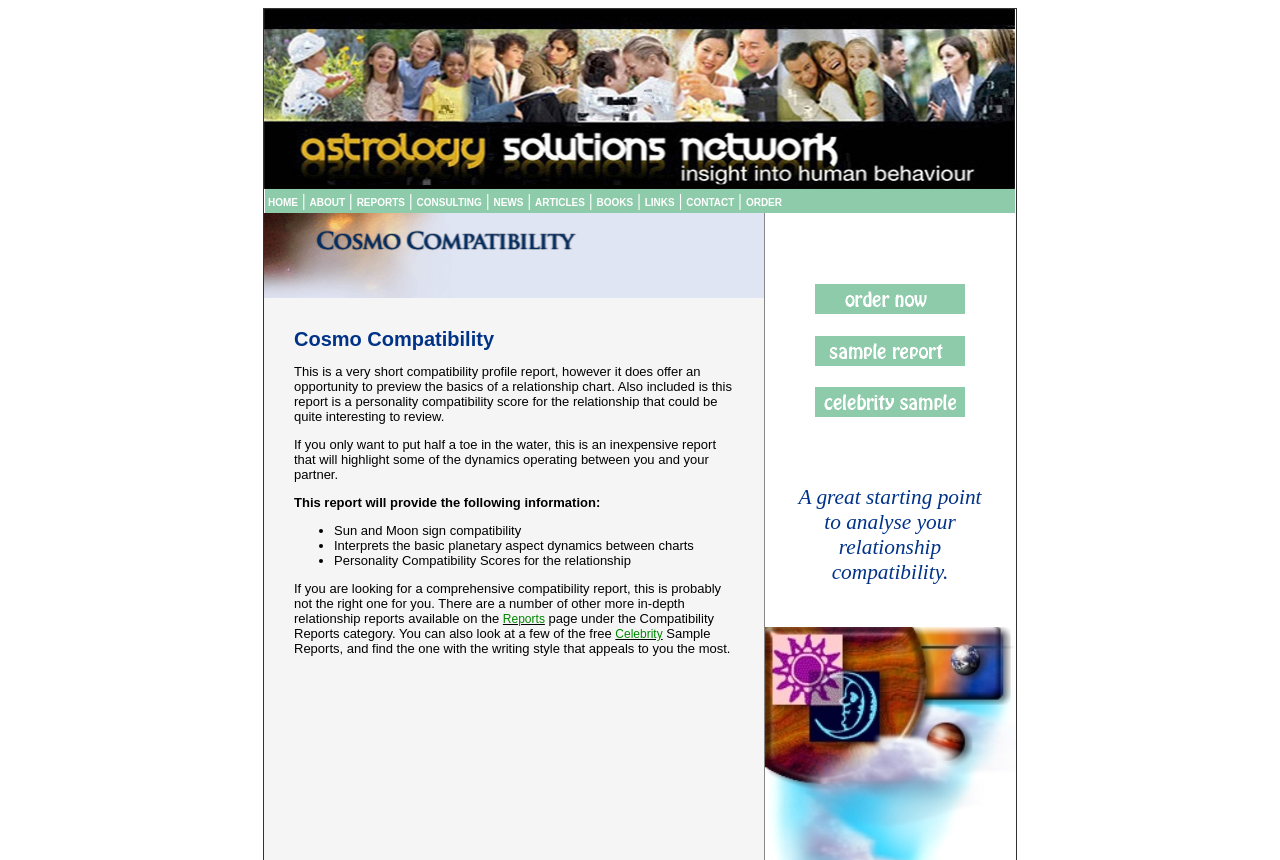Give a comprehensive overview of the webpage, including key elements.

This webpage is about Cosmo Compatibility Report, a personalized astrology service. At the top, there is a logo image of "Astrology Solutions Network" with the text "Astrology Solutions Network" next to it. Below the logo, there is a navigation menu with 10 links: "HOME", "ABOUT", "REPORTS", "CONSULTING", "NEWS", "ARTICLES", "BOOKS", "LINKS", "CONTACT", and "ORDER".

On the left side of the page, there is a large section that takes up most of the page's real estate. This section is dedicated to describing the Cosmo Compatibility Report, a short compatibility profile report that provides an overview of a relationship chart. The report includes Sun and Moon sign compatibility, interprets the basic planetary aspect dynamics between charts, and provides Personality Compatibility Scores for the relationship. The text also mentions that this report is not comprehensive and that there are other more in-depth relationship reports available.

Below the descriptive text, there are three buttons: "Order Now", "Sample Report", and "Celebrity Sample Report". These buttons are accompanied by images and are centered on the page. The "Order Now" button is positioned slightly above the other two buttons.

On the right side of the page, there is a smaller section with an image. The image is not described, but it appears to be a decorative element or a graphical representation of the report's content.